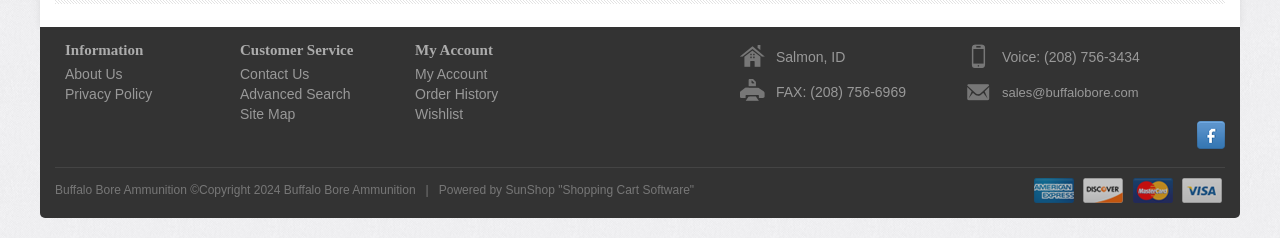Bounding box coordinates are to be given in the format (top-left x, top-left y, bottom-right x, bottom-right y). All values must be floating point numbers between 0 and 1. Provide the bounding box coordinate for the UI element described as: Privacy Policy

[0.047, 0.353, 0.164, 0.437]